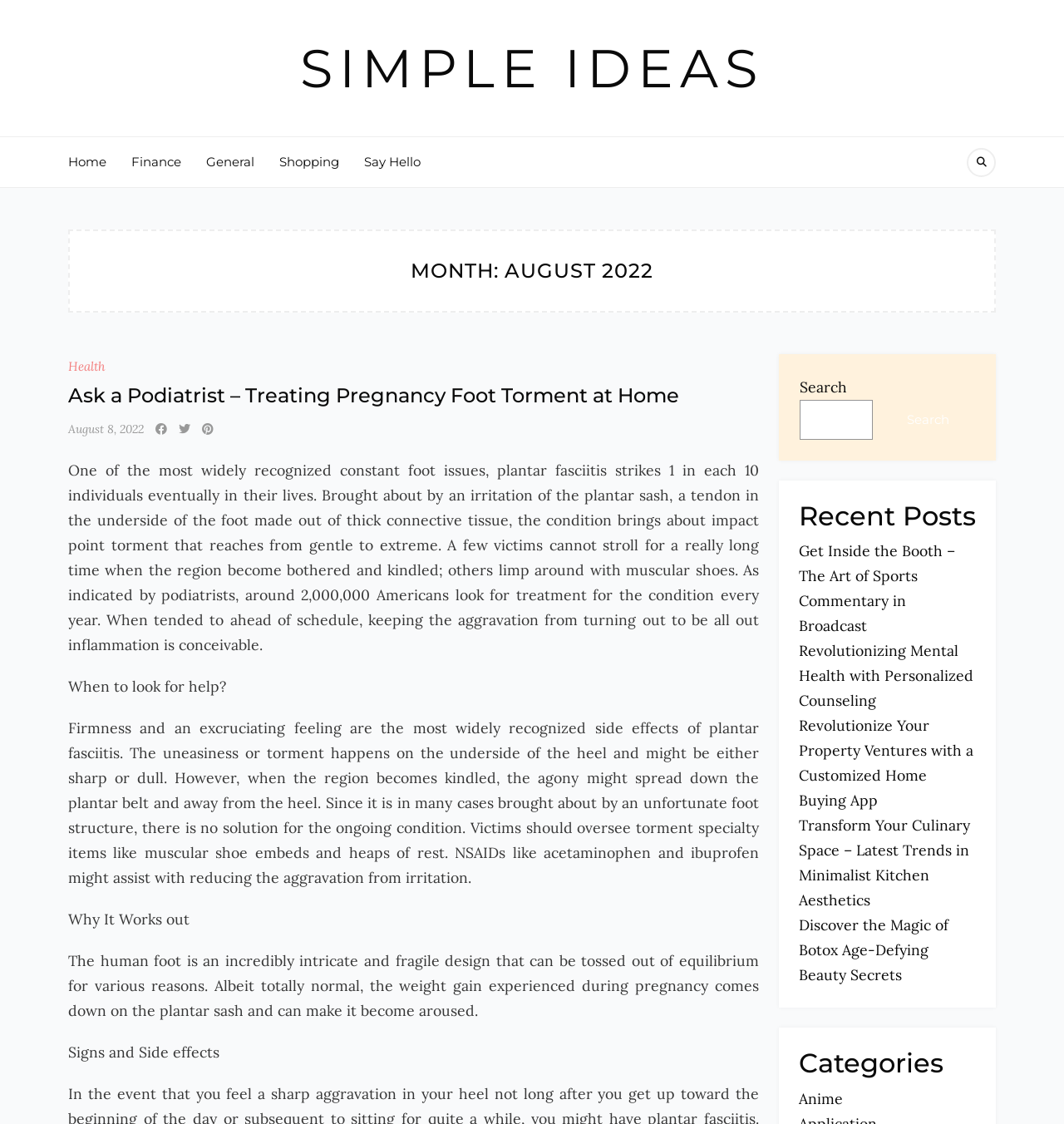What is the last category listed?
Using the screenshot, give a one-word or short phrase answer.

Anime